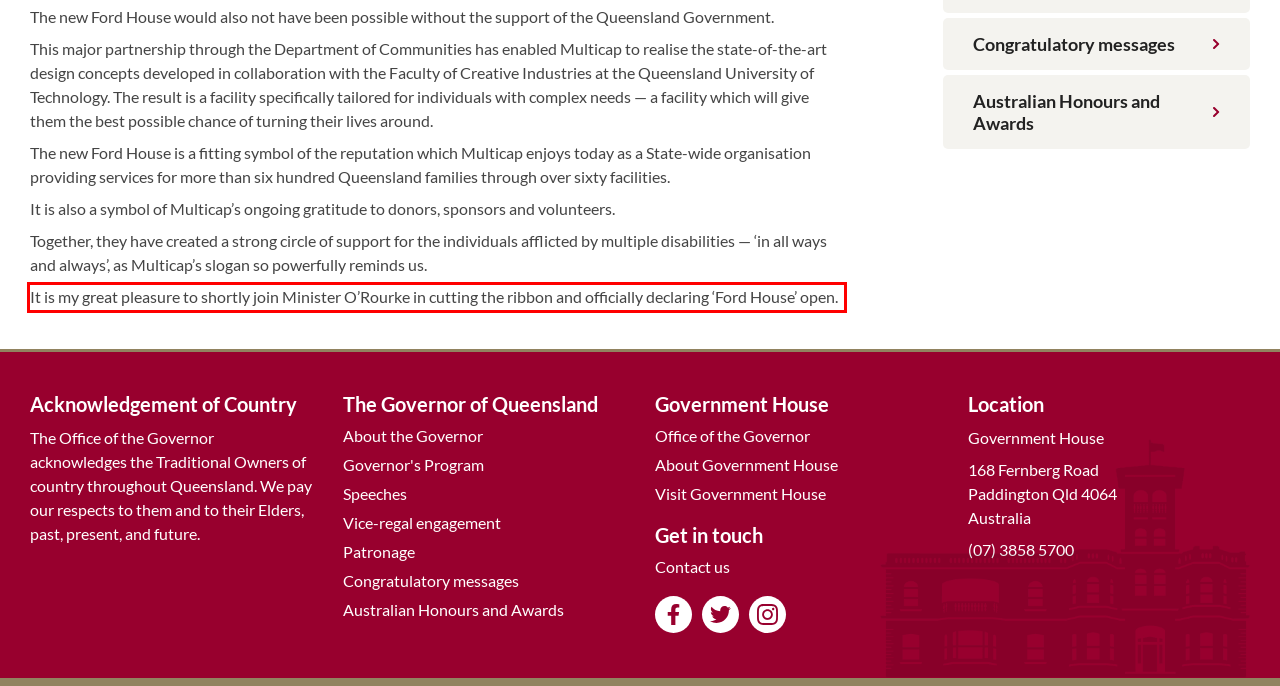Look at the webpage screenshot and recognize the text inside the red bounding box.

It is my great pleasure to shortly join Minister O’Rourke in cutting the ribbon and officially declaring ‘Ford House’ open.